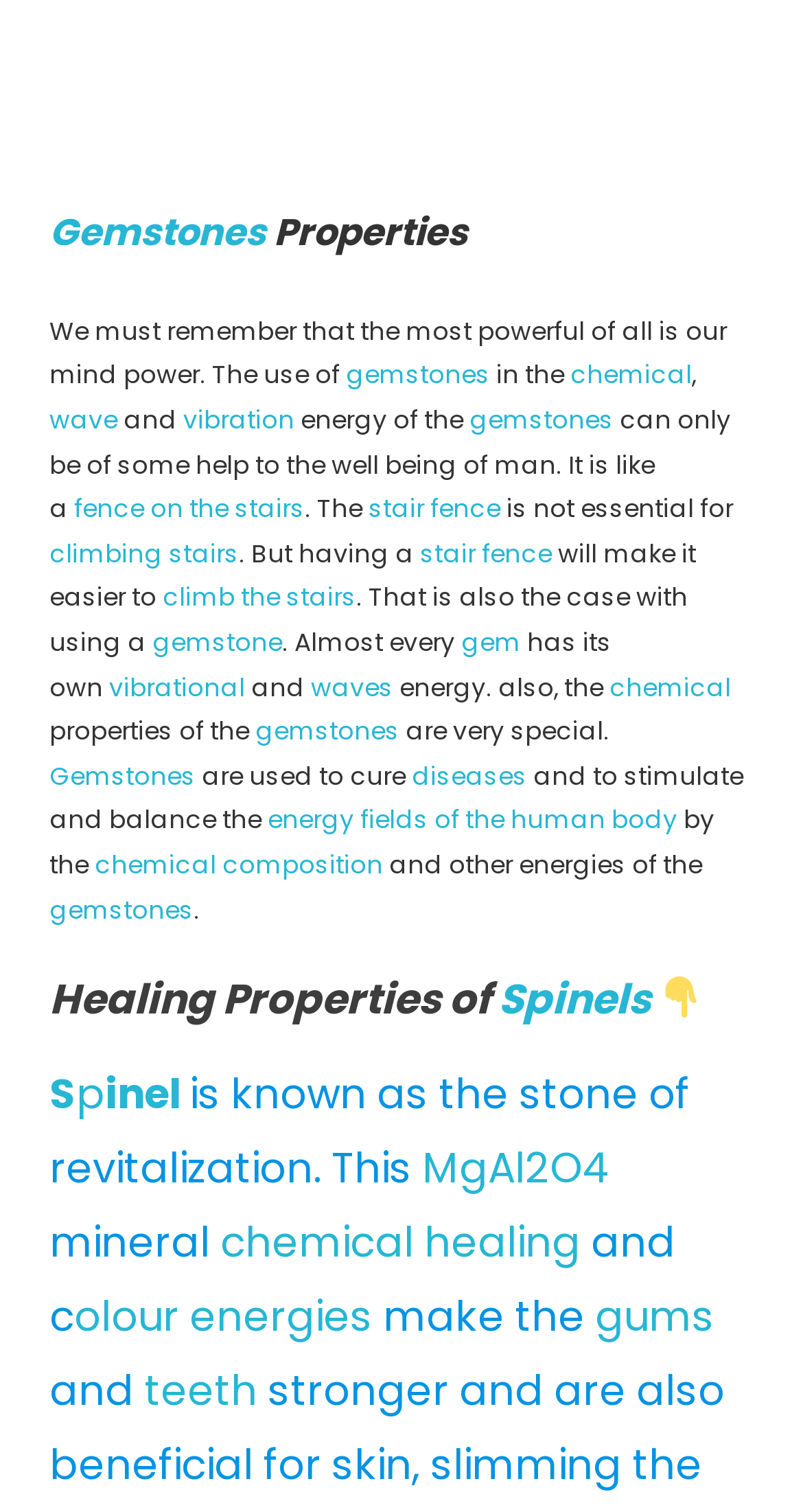Please find the bounding box coordinates of the element's region to be clicked to carry out this instruction: "Search for something".

None